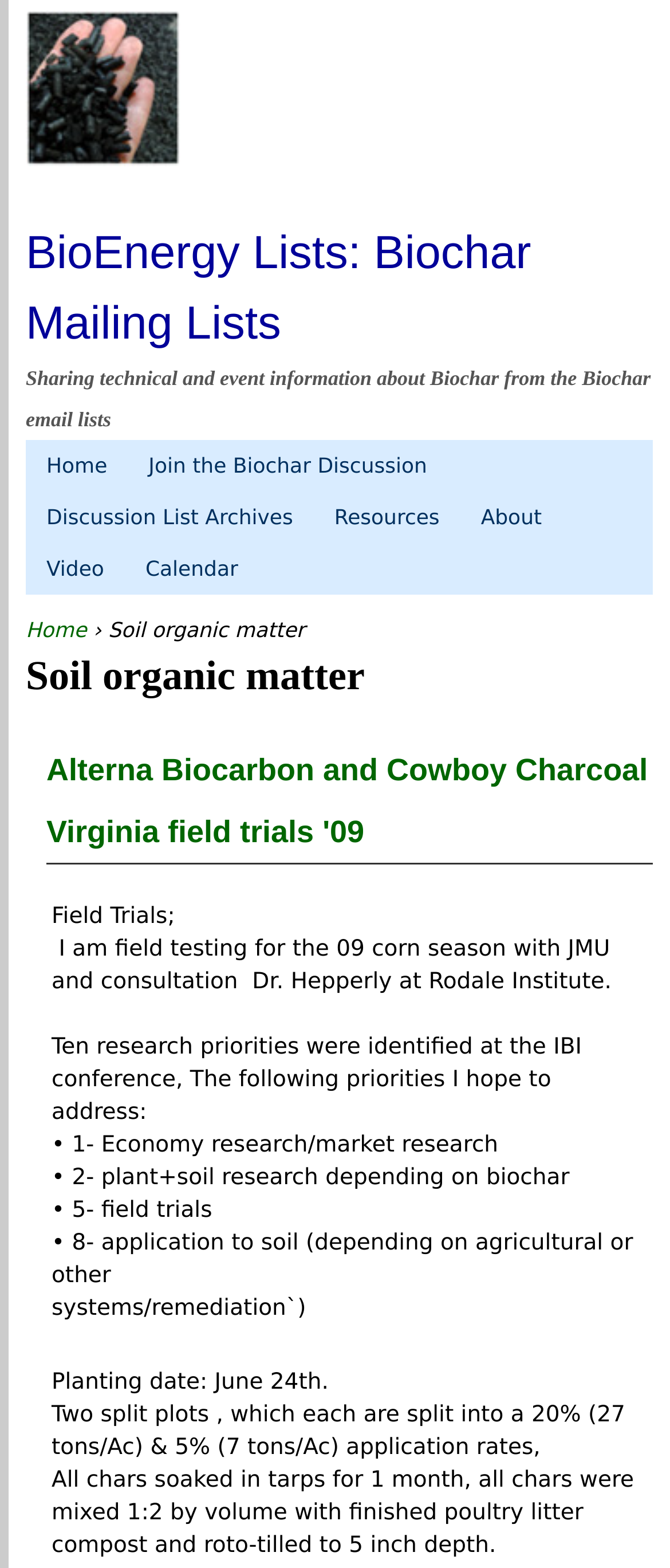Create an elaborate caption that covers all aspects of the webpage.

The webpage is about soil organic matter and bioenergy lists, specifically focusing on biochar mailing lists. At the top left corner, there is a "Home" link accompanied by a small image, which is likely a logo or icon. Below this, there is a group of elements that spans almost the entire width of the page. Within this group, there is a heading that reads "BioEnergy Lists: Biochar Mailing Lists" followed by a link with the same text. 

Below this heading, there is another heading that provides a brief description of the purpose of the webpage, which is to share technical and event information about biochar from the biochar email lists. 

On the top right side of the page, there are several links, including "Home", "Join the Biochar Discussion", "Discussion List Archives", "Resources", "About", "Video", and "Calendar". These links are arranged horizontally and are likely part of a navigation menu.

Further down the page, there is a section that appears to be a breadcrumb trail, with the text "You are here" followed by a series of links and static text elements that indicate the current location within the website. The main content of the page begins below this section, with a heading that reads "Soil organic matter". 

The main content is a series of paragraphs and bullet points that discuss field trials of biochar, including research priorities, application rates, and other details. The text is dense and appears to be a technical discussion of the topic. There are no images or other multimedia elements in the main content area, aside from the small image accompanying the "Home" link at the top of the page.